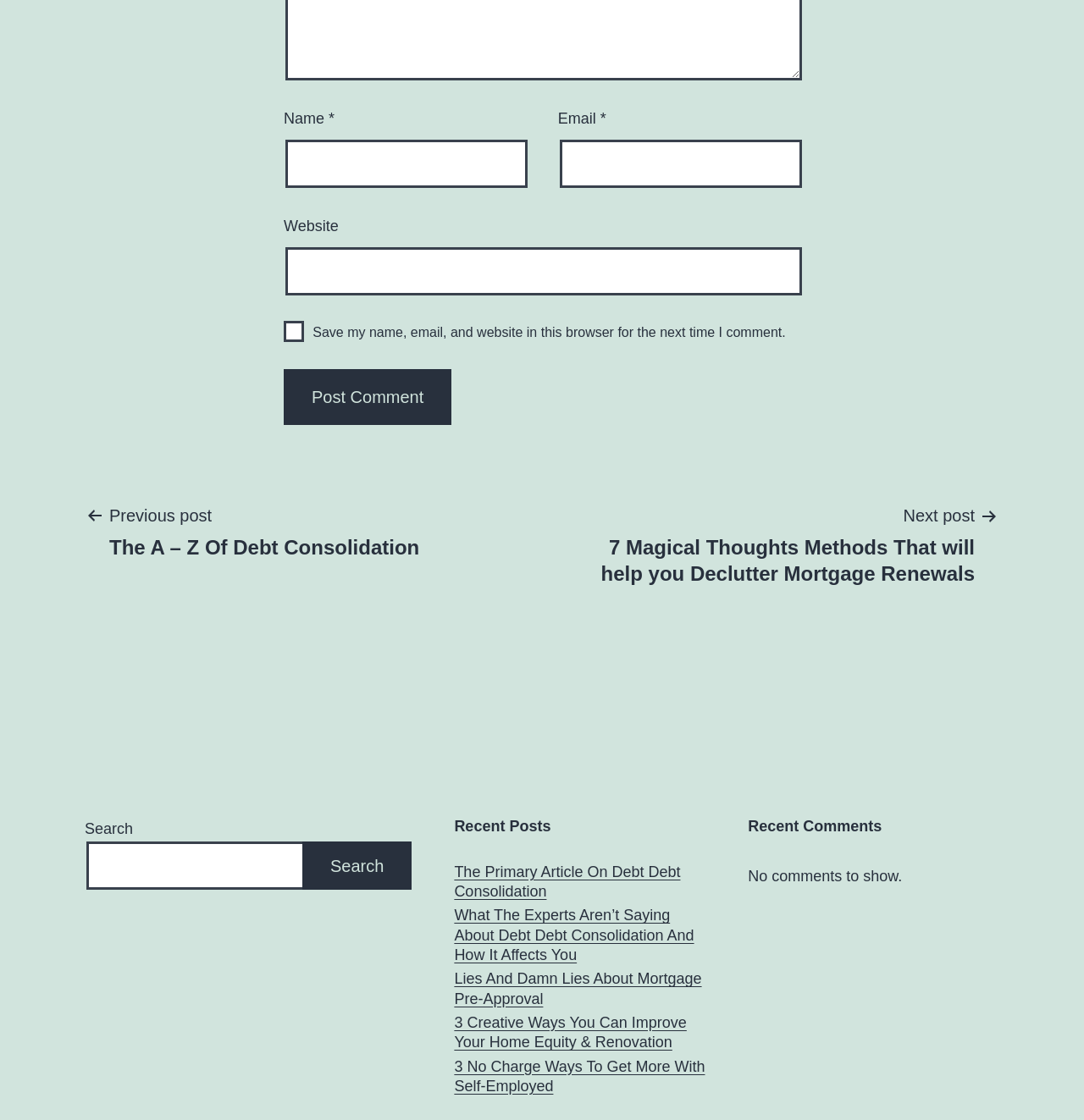Provide a short, one-word or phrase answer to the question below:
What is the navigation section at the top right?

Post navigation